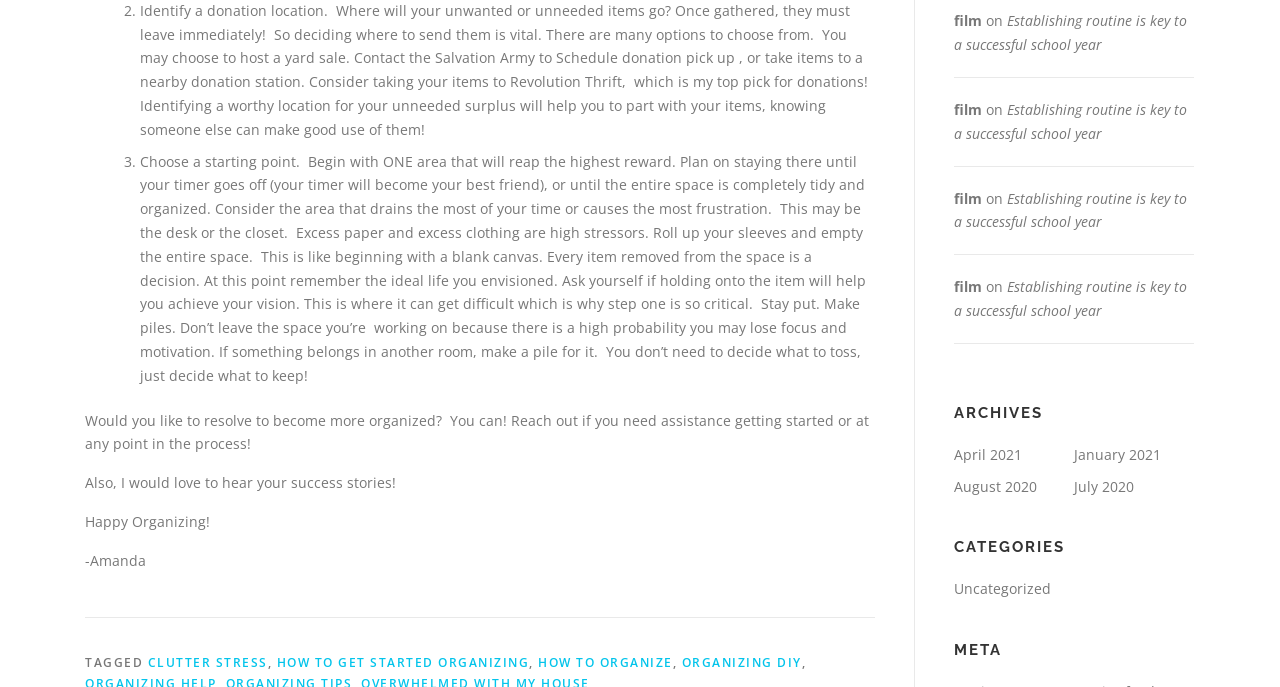Using the description "How to get started organizing", locate and provide the bounding box of the UI element.

[0.216, 0.953, 0.413, 0.977]